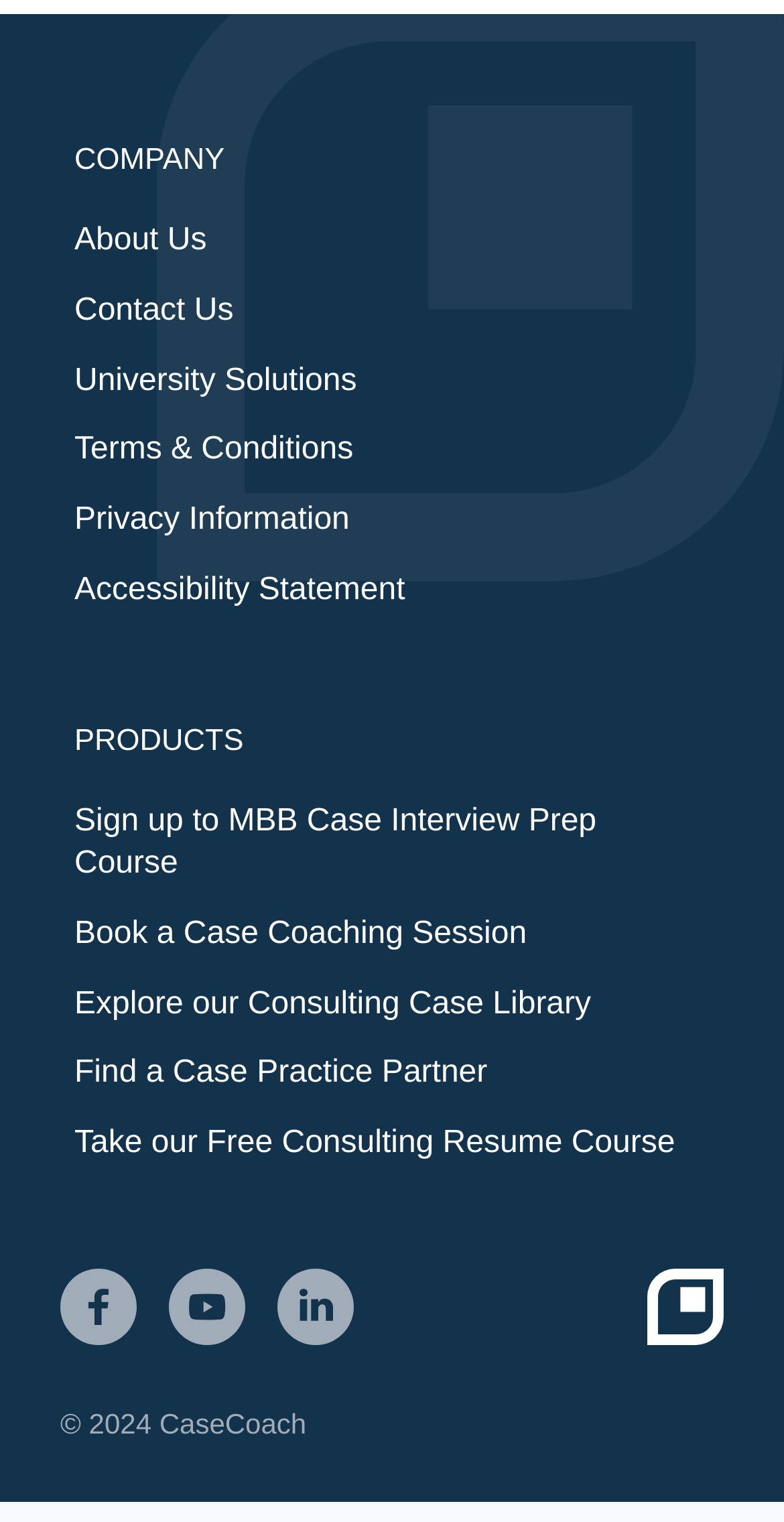Locate the bounding box coordinates of the clickable element to fulfill the following instruction: "View about us page". Provide the coordinates as four float numbers between 0 and 1 in the format [left, top, right, bottom].

[0.077, 0.141, 0.282, 0.177]